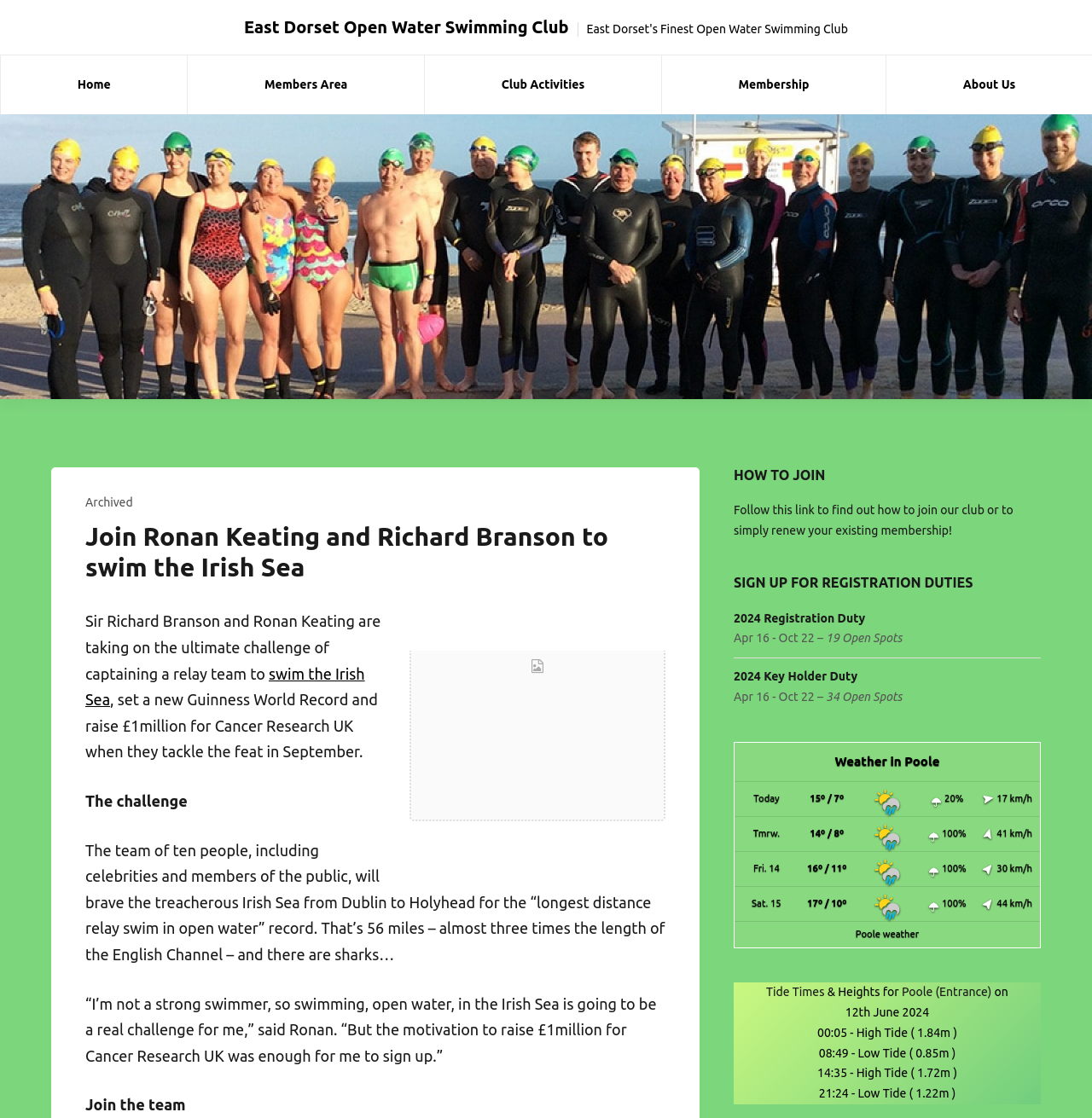Pinpoint the bounding box coordinates of the element you need to click to execute the following instruction: "Sign up for Registration Duties". The bounding box should be represented by four float numbers between 0 and 1, in the format [left, top, right, bottom].

[0.672, 0.514, 0.953, 0.529]